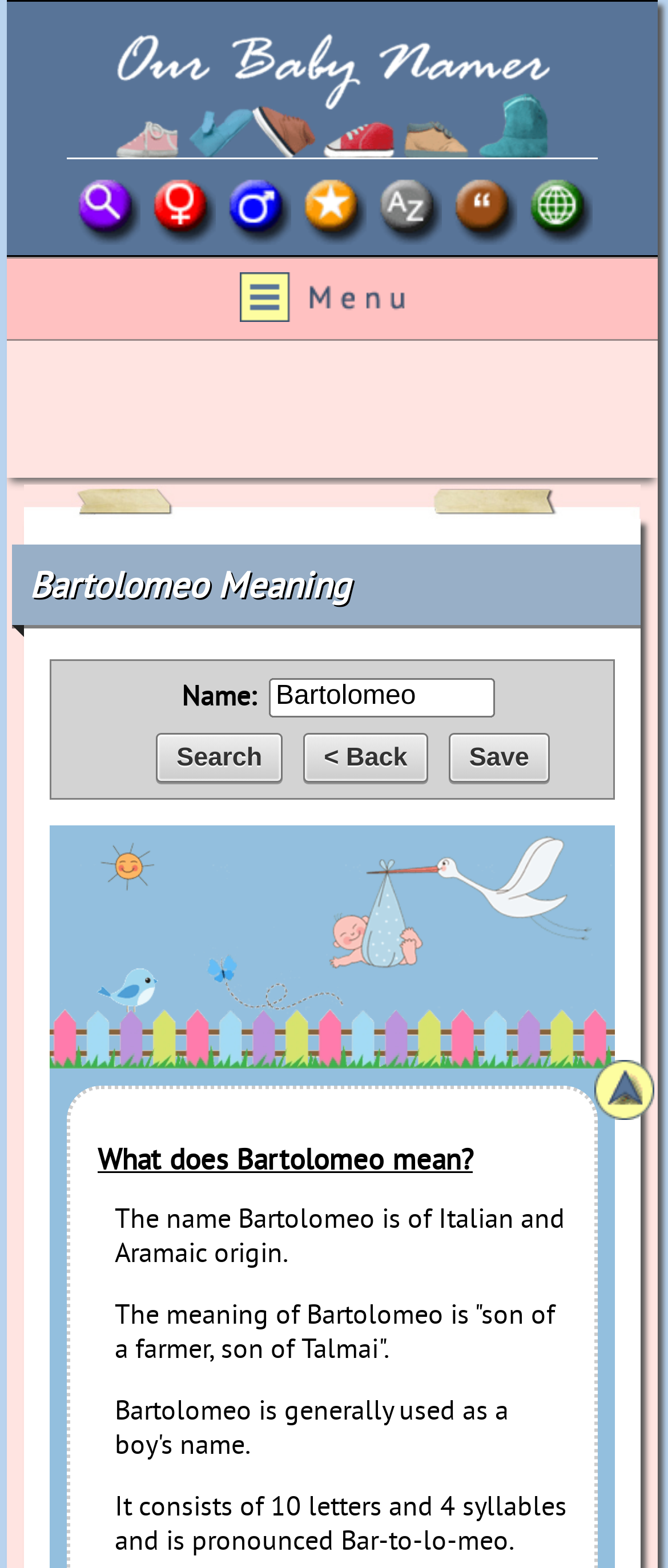How many letters are in the name Bartolomeo?
Respond to the question with a single word or phrase according to the image.

10